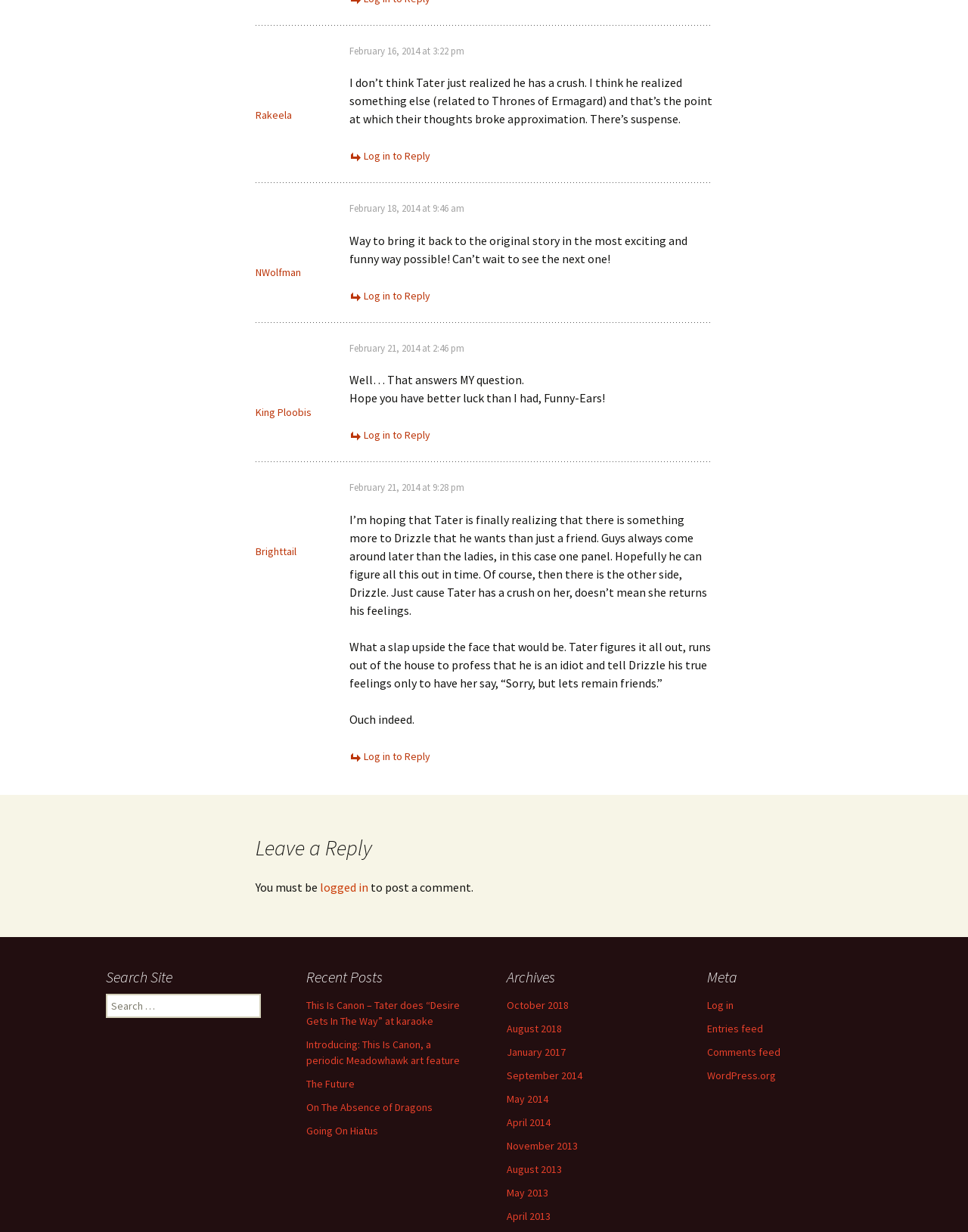Specify the bounding box coordinates of the element's area that should be clicked to execute the given instruction: "Leave a reply". The coordinates should be four float numbers between 0 and 1, i.e., [left, top, right, bottom].

[0.264, 0.677, 0.736, 0.699]